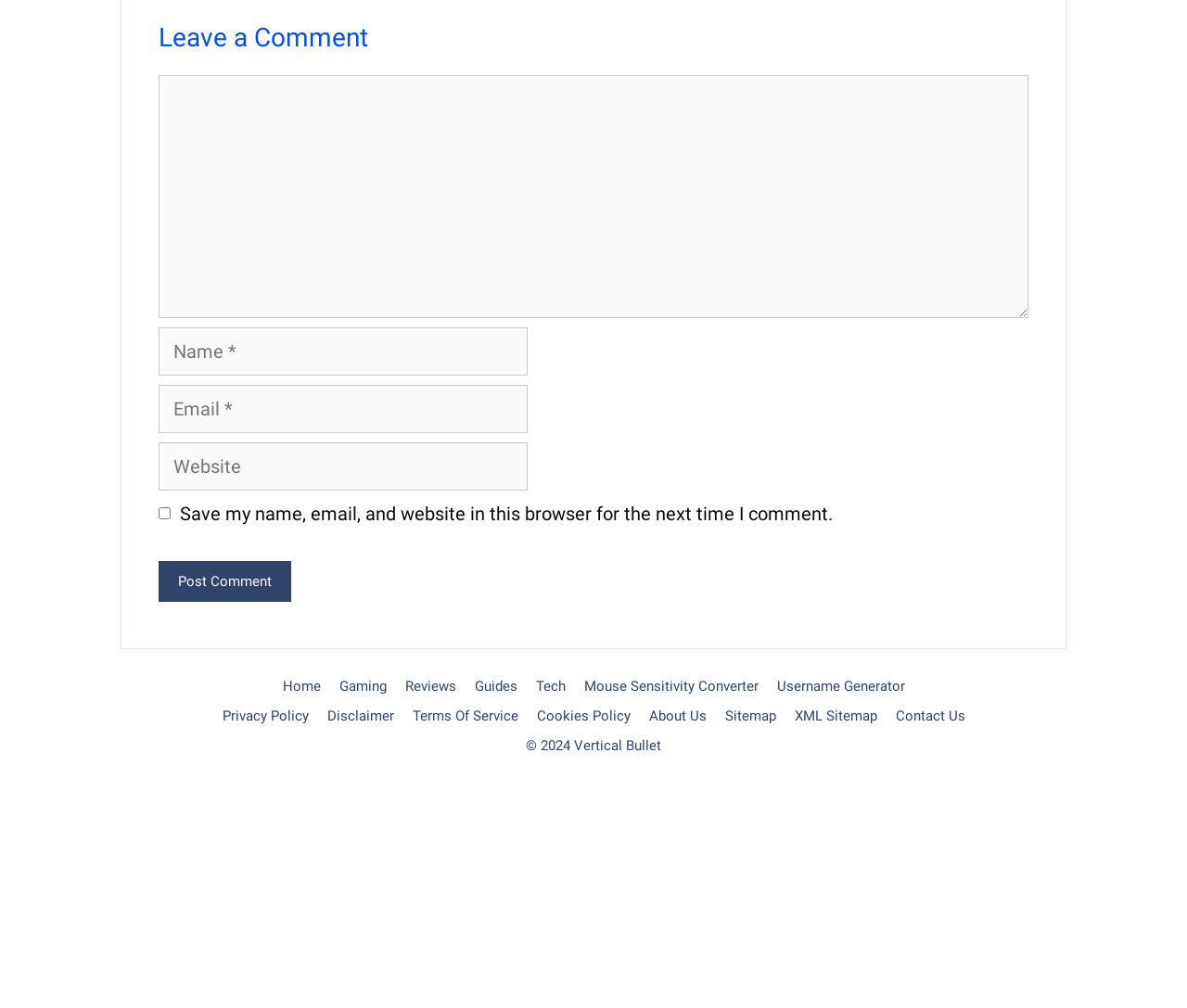Locate the bounding box coordinates of the UI element described by: "About". The bounding box coordinates should consist of four float numbers between 0 and 1, i.e., [left, top, right, bottom].

None